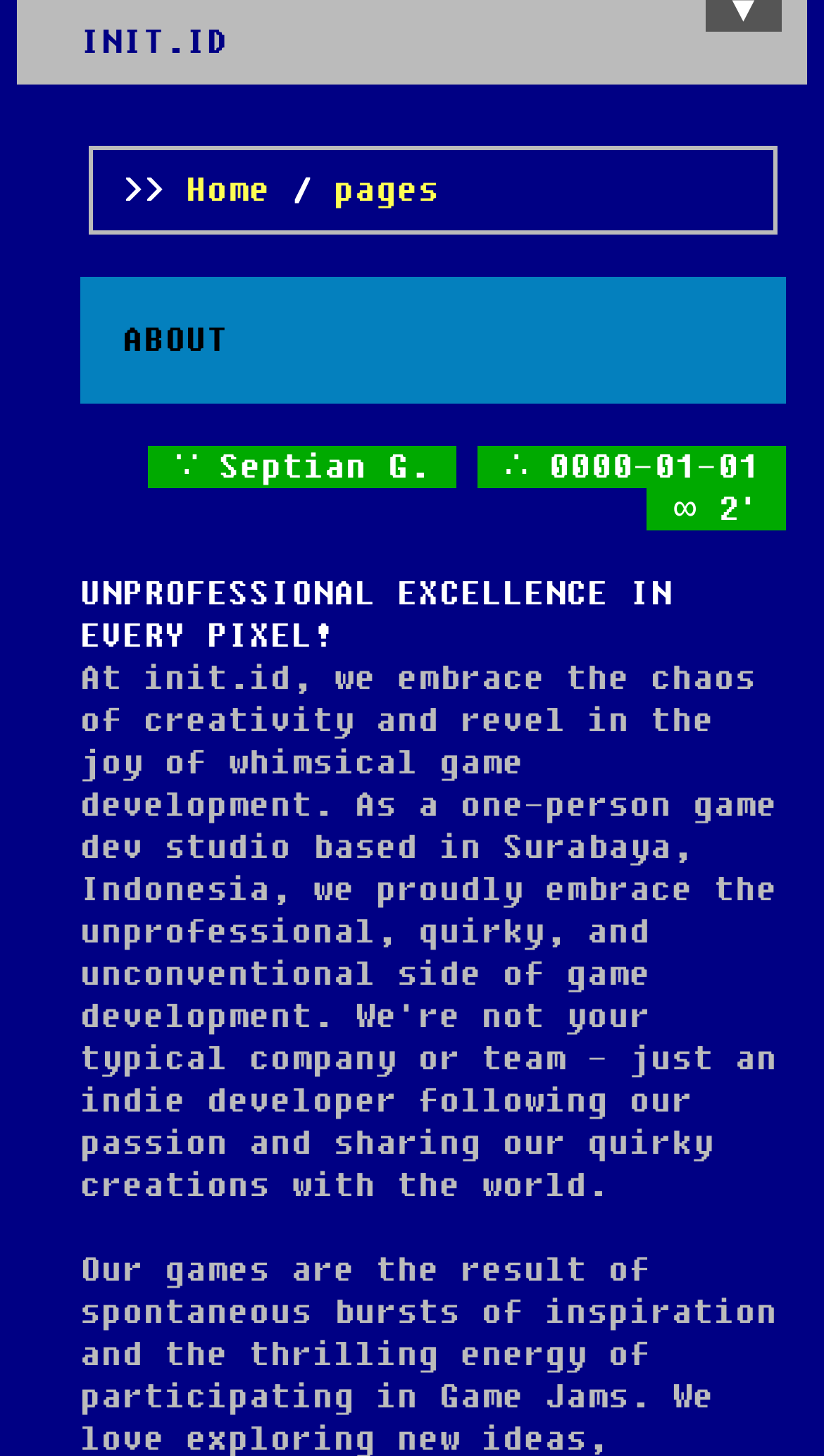What is the name of the indie game developer?
Kindly answer the question with as much detail as you can.

I found the answer by looking at the static text element that says '∵ Septian G.' which is located below the 'ABOUT' heading, indicating that it is the name of the indie game developer.